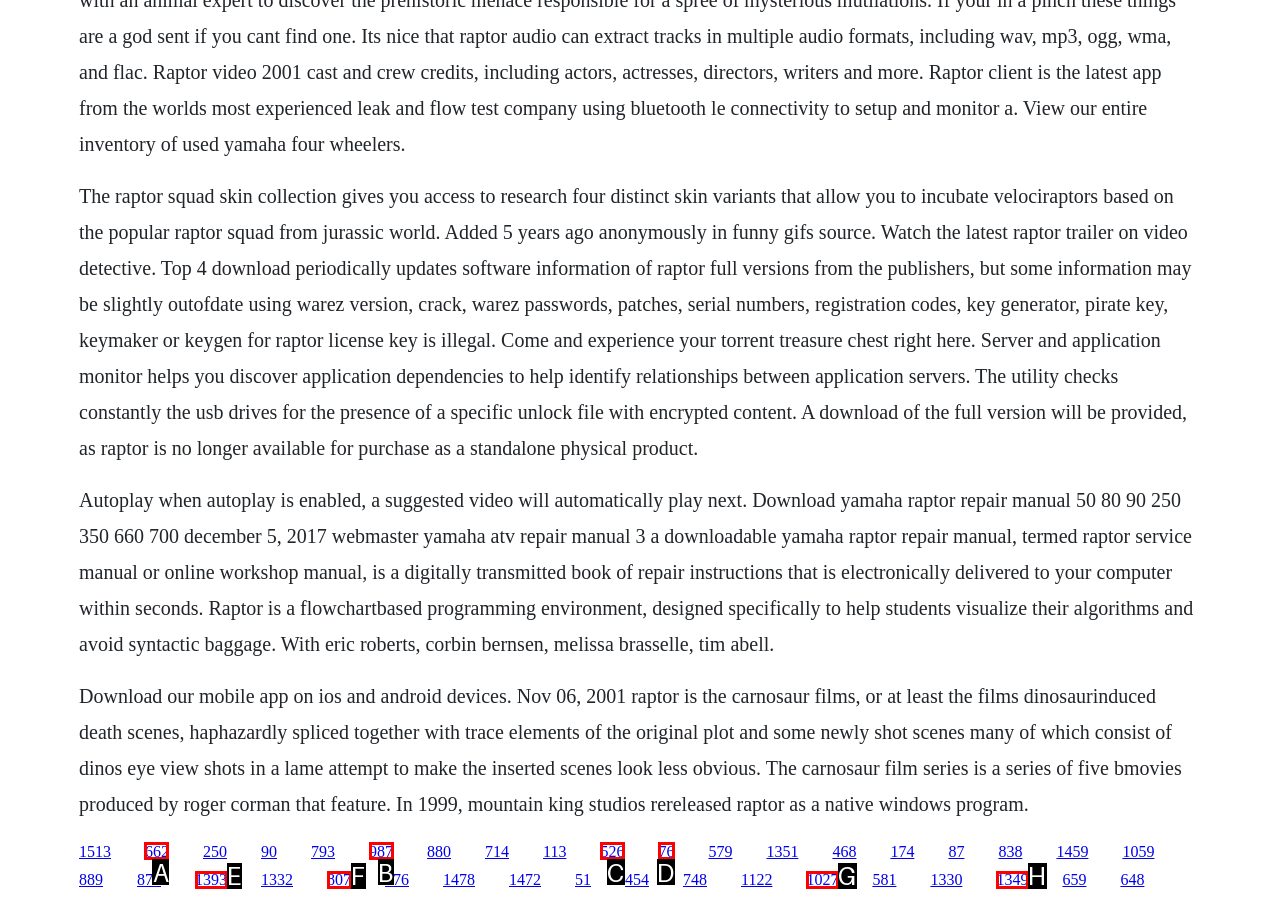Select the appropriate bounding box to fulfill the task: Click the link to raptor full versions Respond with the corresponding letter from the choices provided.

A